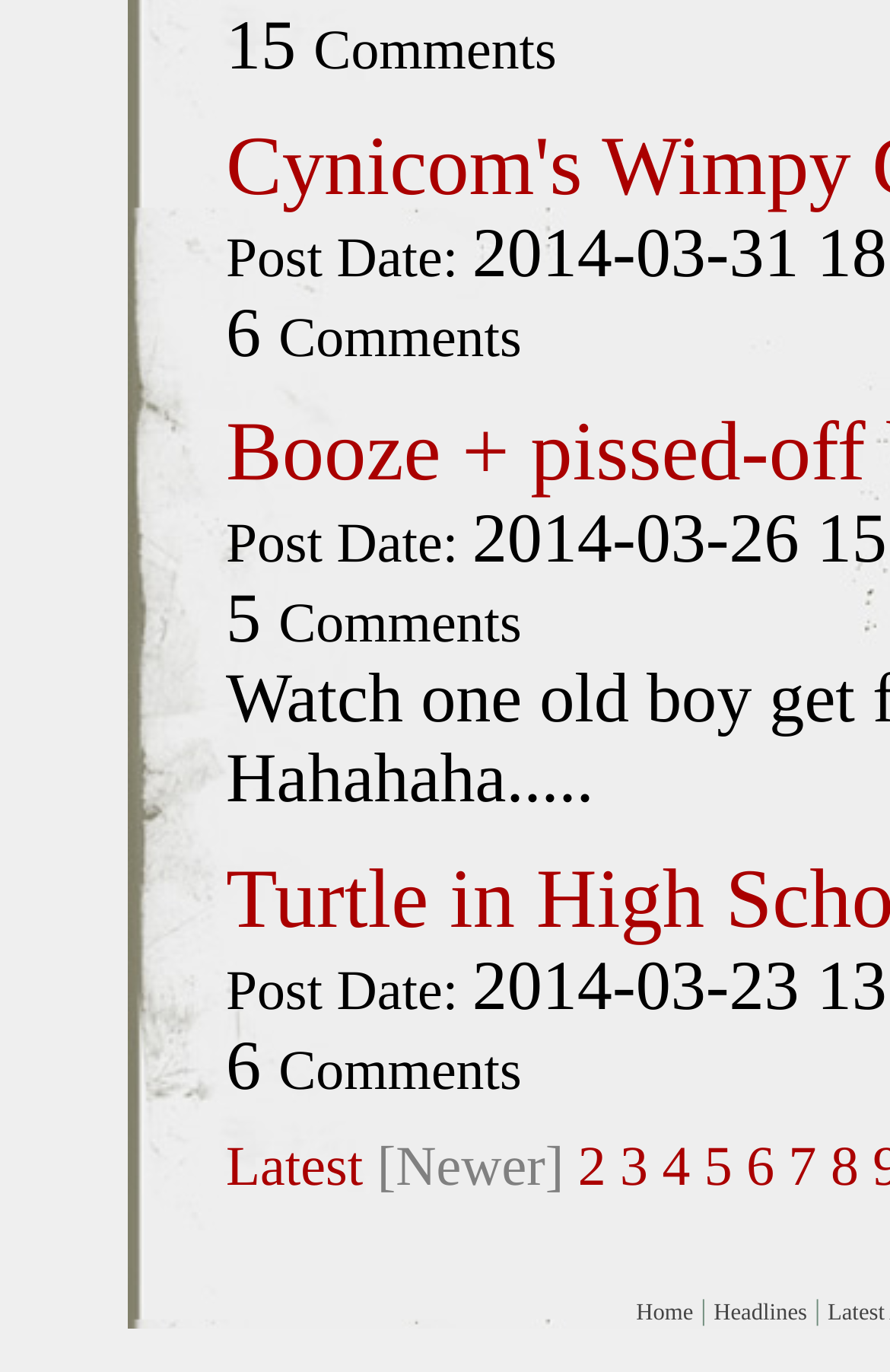Given the element description 7, specify the bounding box coordinates of the corresponding UI element in the format (top-left x, top-left y, bottom-right x, bottom-right y). All values must be between 0 and 1.

[0.886, 0.828, 0.917, 0.873]